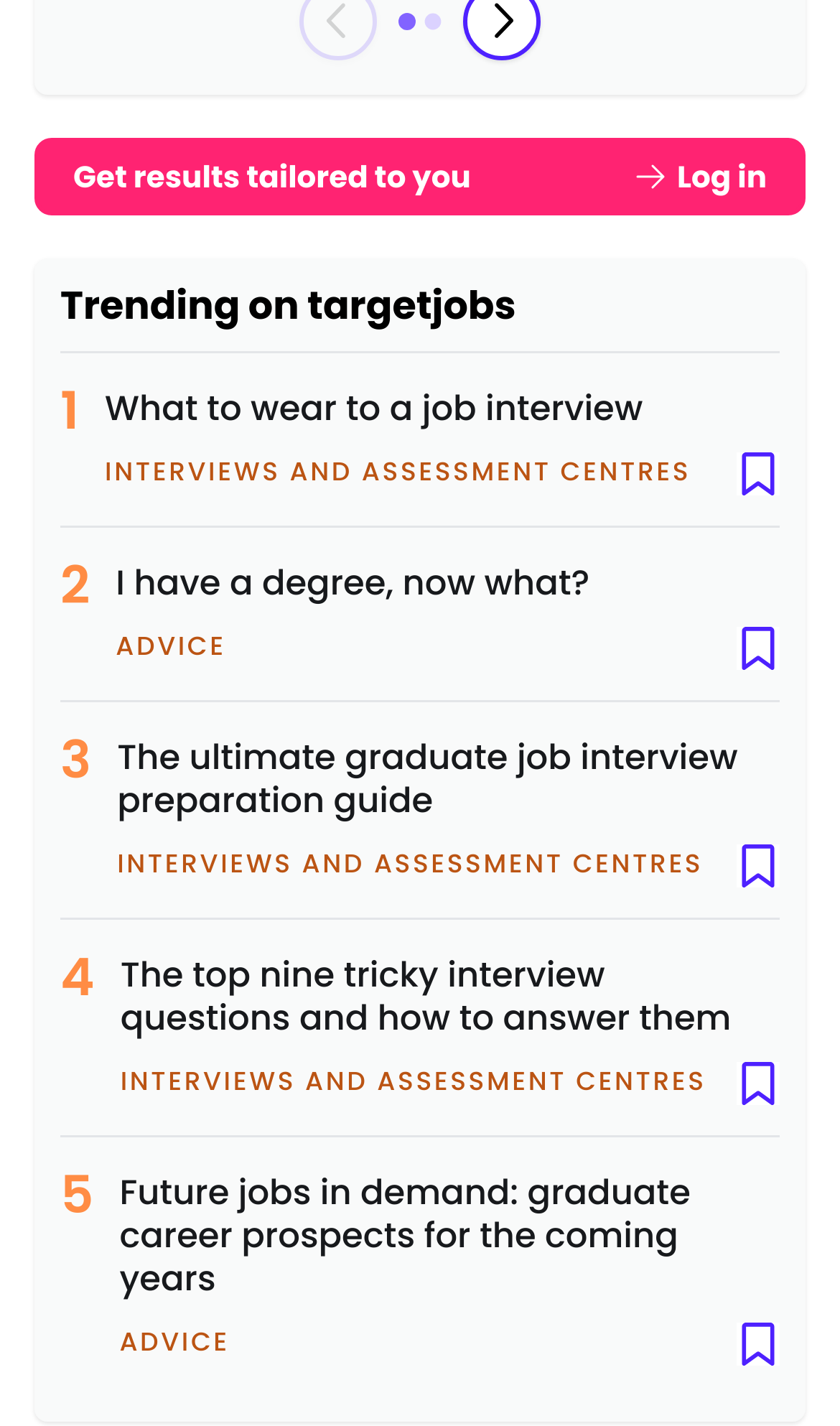Use a single word or phrase to respond to the question:
How many images are on this page?

2